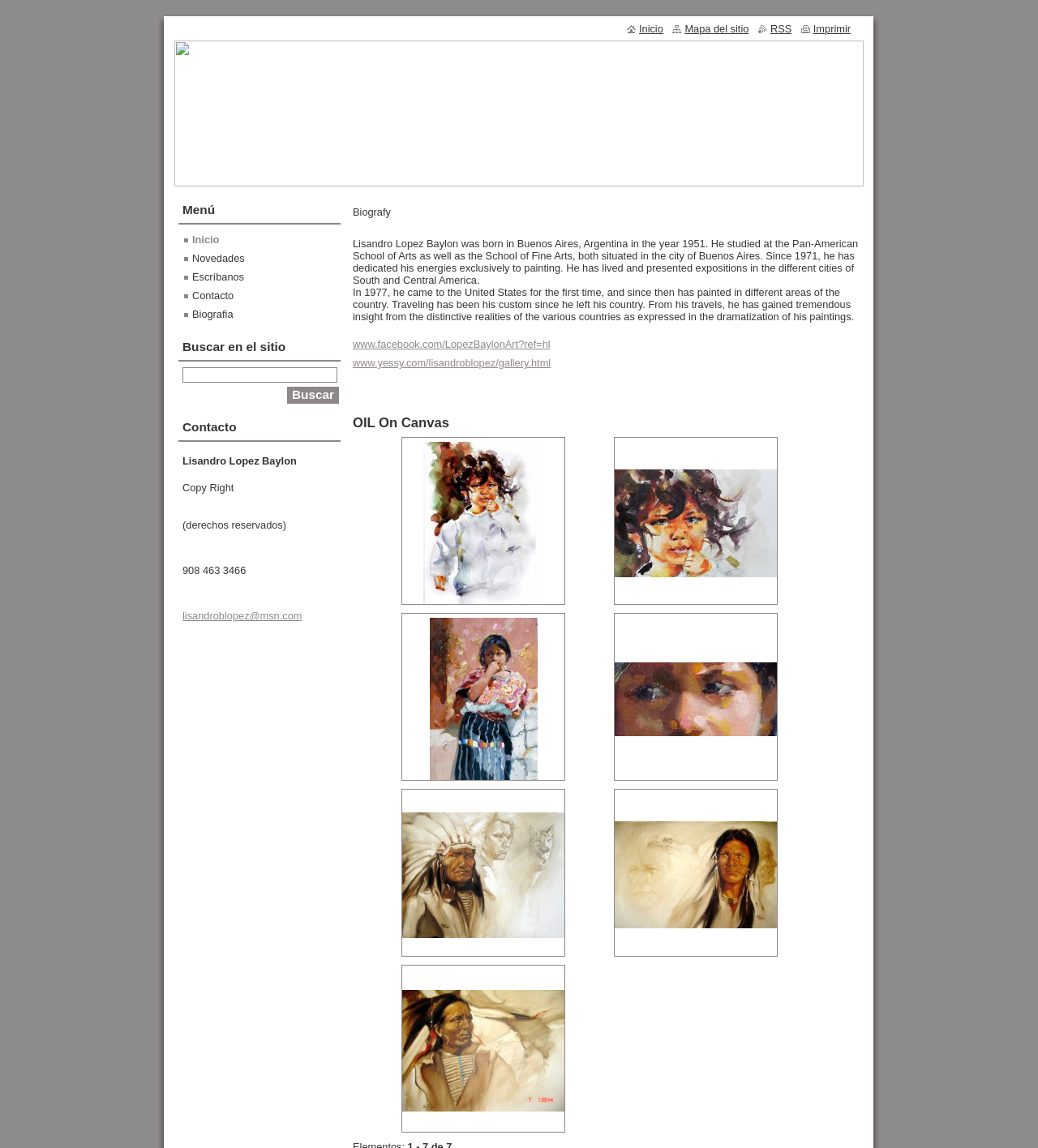Please provide the bounding box coordinates in the format (top-left x, top-left y, bottom-right x, bottom-right y). Remember, all values are floating point numbers between 0 and 1. What is the bounding box coordinate of the region described as: title="Mostrar imagen completa."

[0.387, 0.687, 0.545, 0.833]